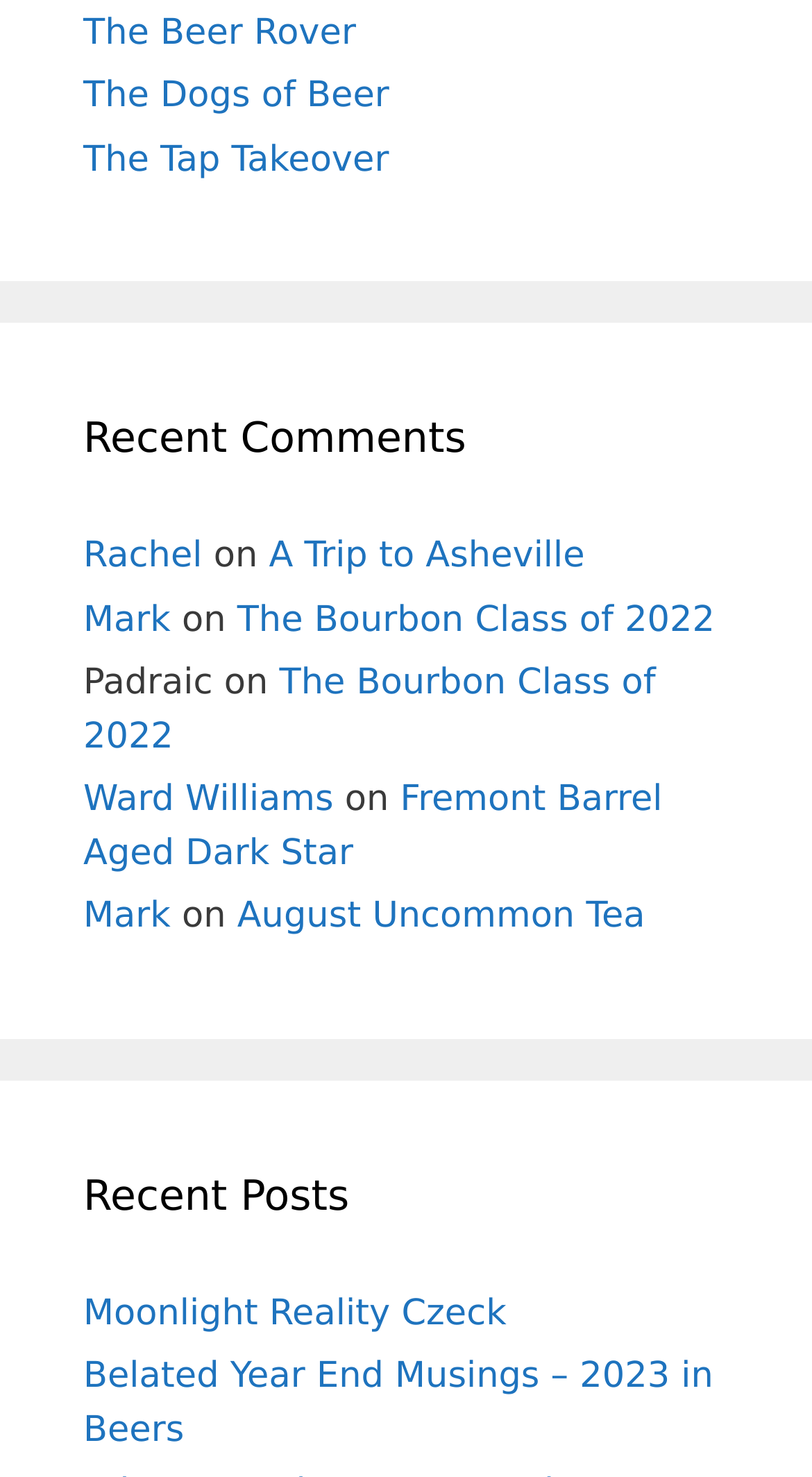Locate the bounding box coordinates of the clickable element to fulfill the following instruction: "Check save my name and email". Provide the coordinates as four float numbers between 0 and 1 in the format [left, top, right, bottom].

None